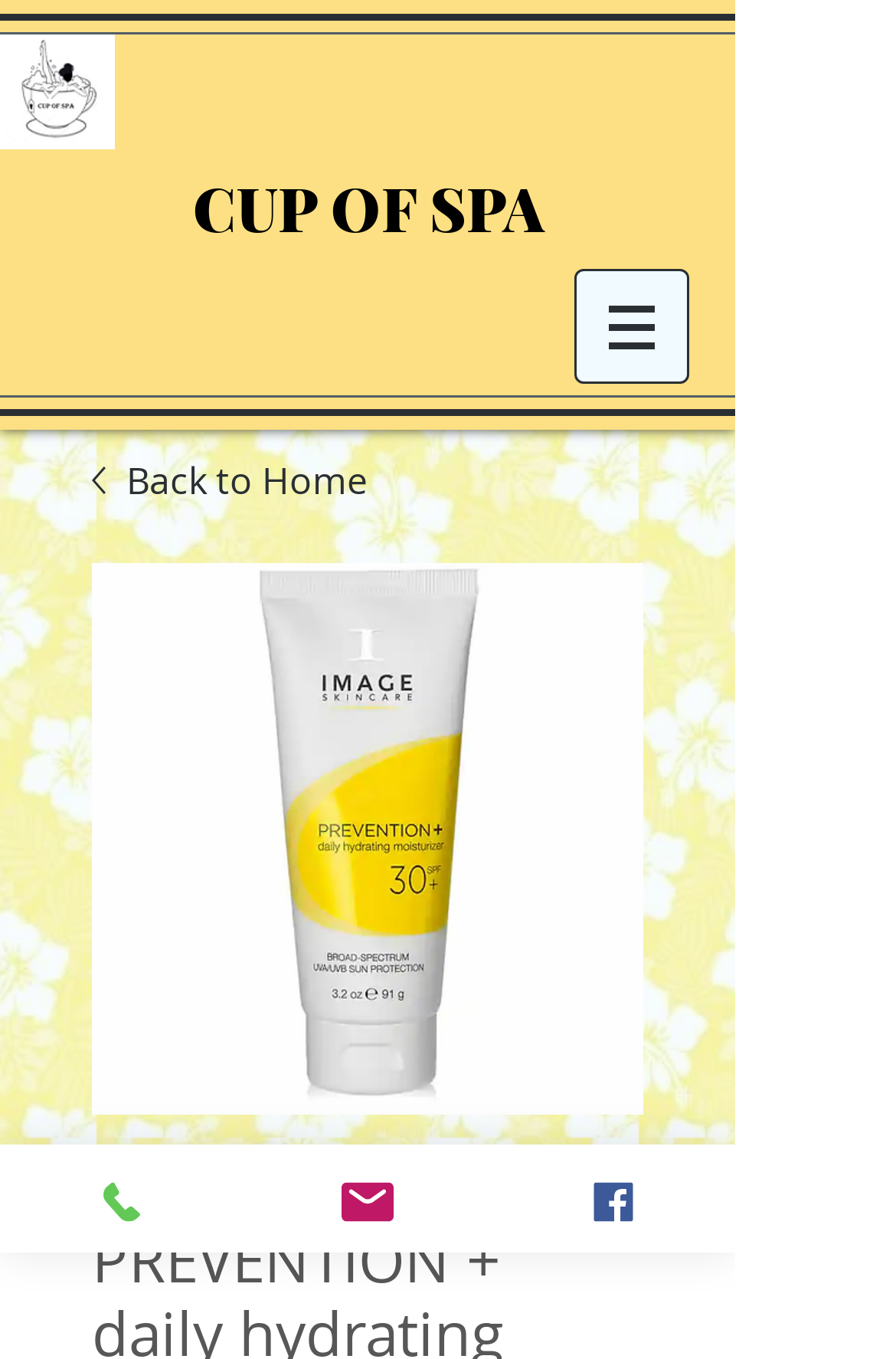Ascertain the bounding box coordinates for the UI element detailed here: "Email". The coordinates should be provided as [left, top, right, bottom] with each value being a float between 0 and 1.

[0.274, 0.842, 0.547, 0.922]